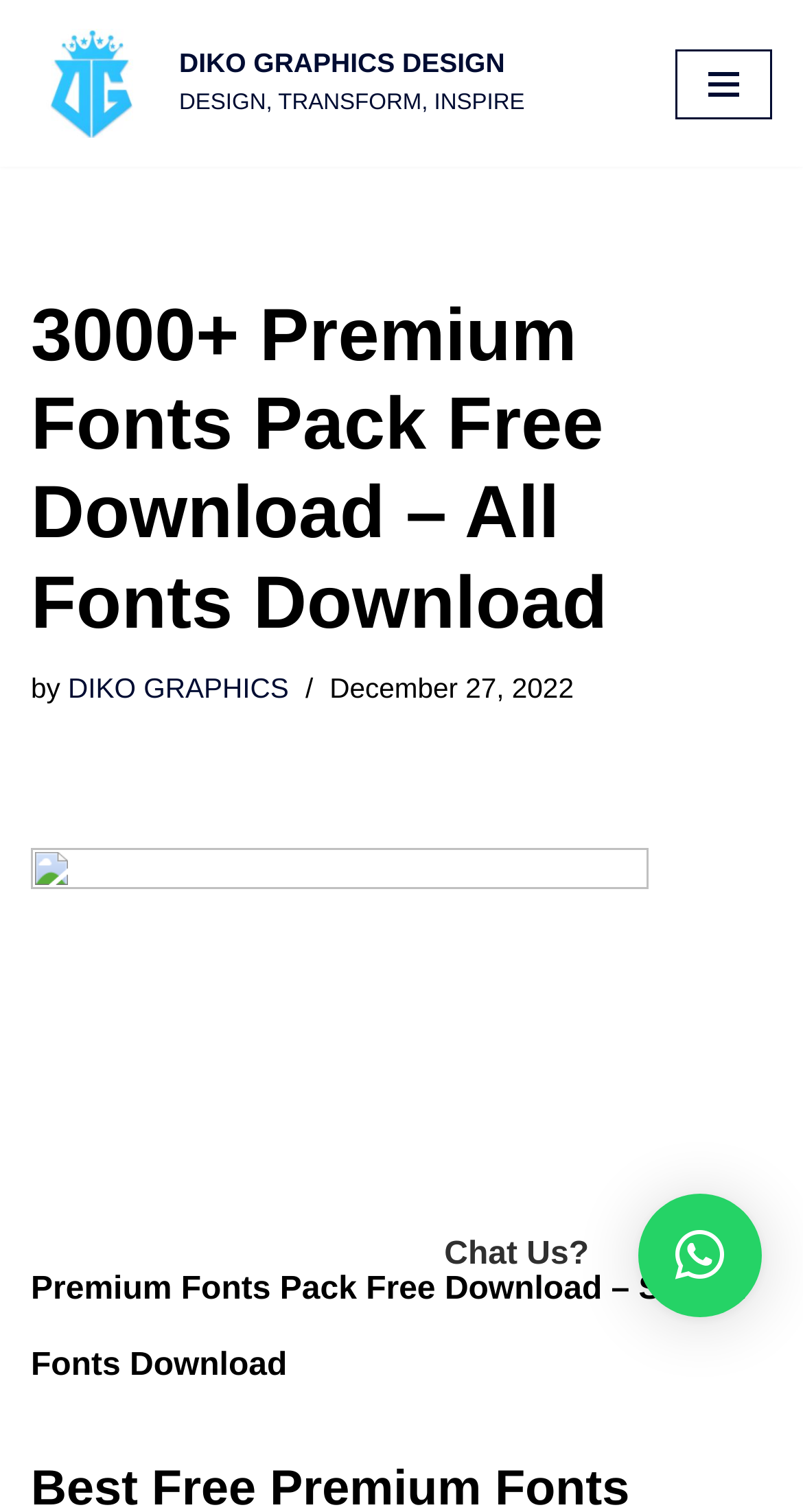Based on the element description, predict the bounding box coordinates (top-left x, top-left y, bottom-right x, bottom-right y) for the UI element in the screenshot: × Chat Us?

[0.795, 0.789, 0.949, 0.871]